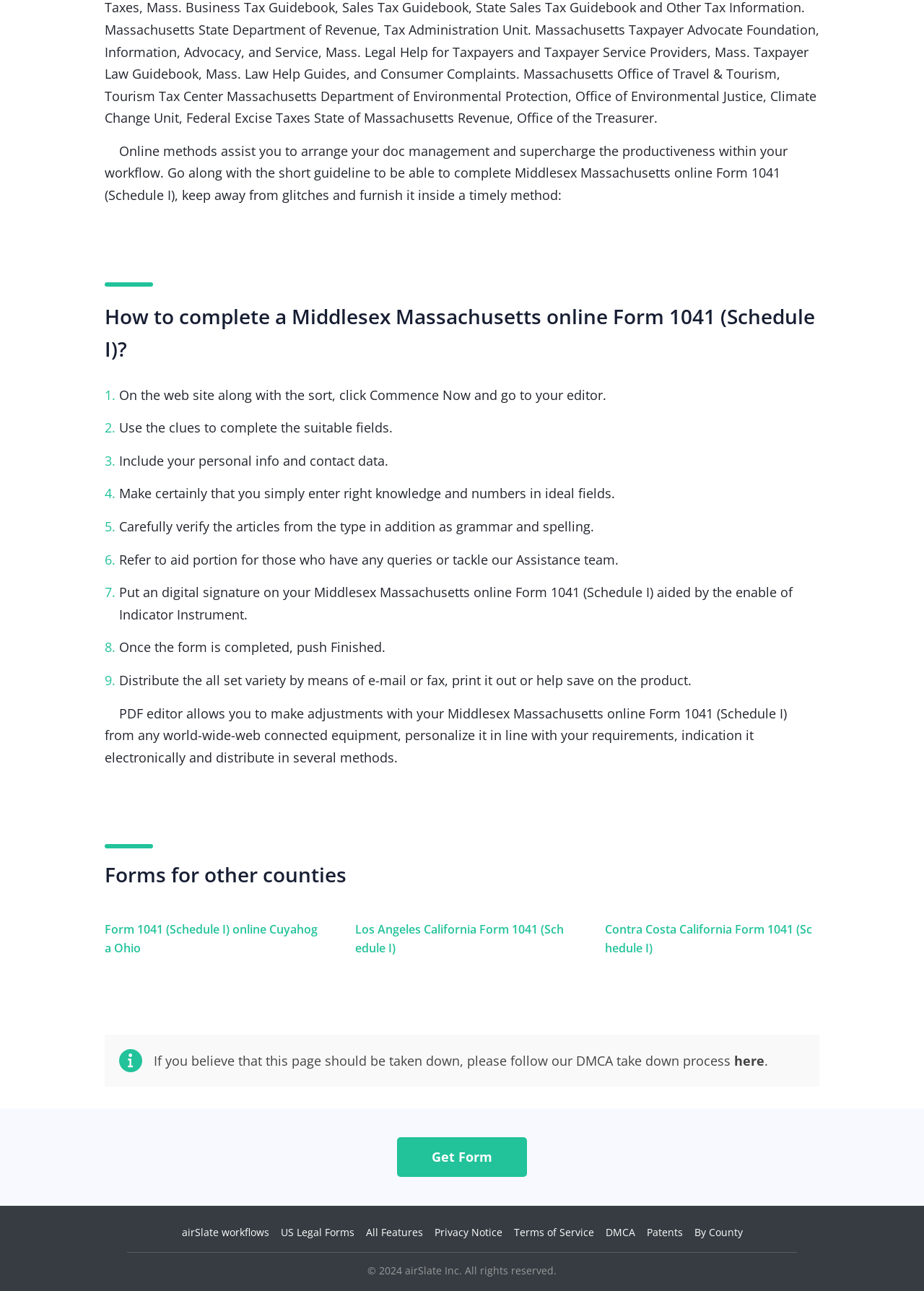Please identify the bounding box coordinates of the element that needs to be clicked to perform the following instruction: "Click on the 'Create a Website Account' button".

None